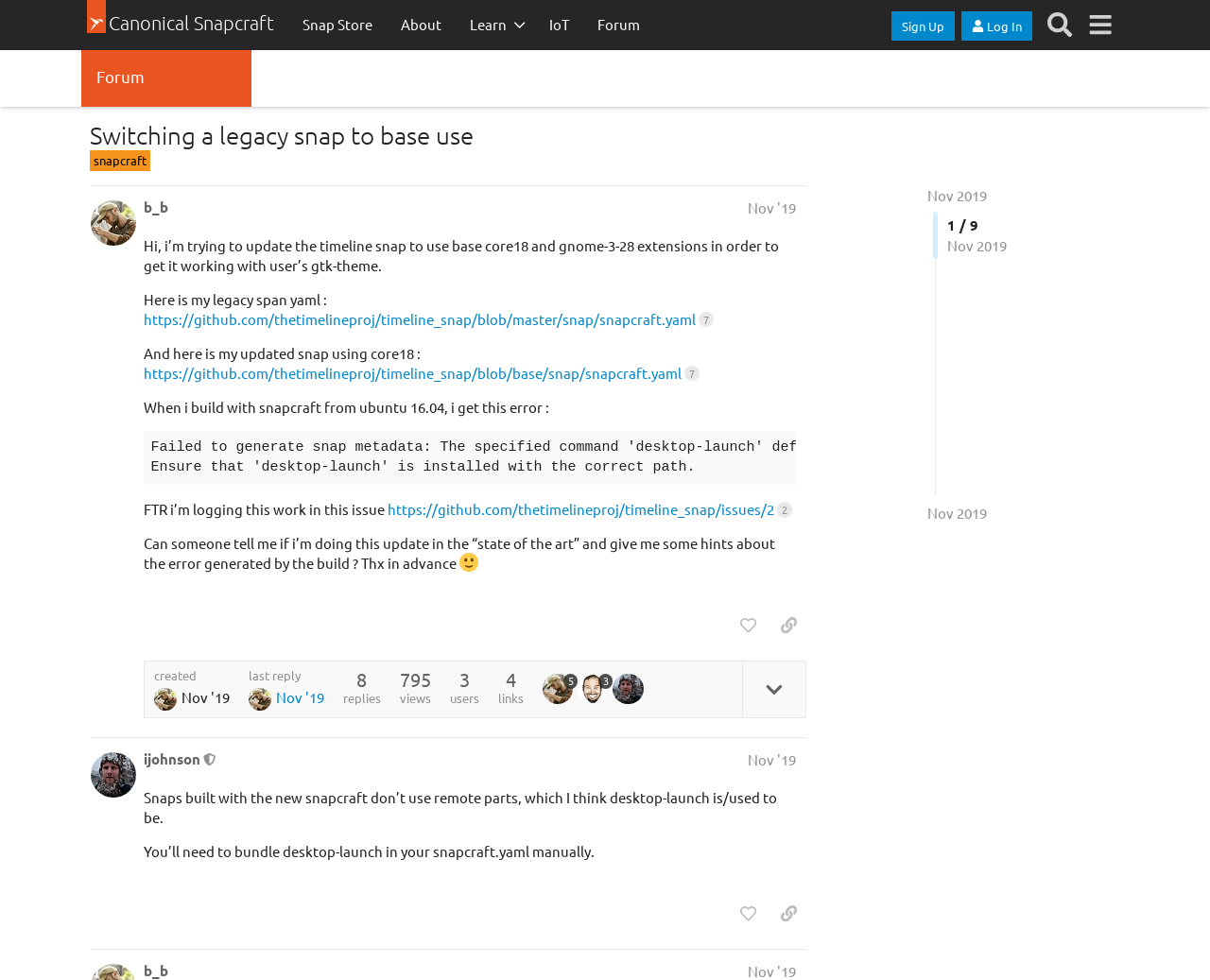Predict the bounding box coordinates of the area that should be clicked to accomplish the following instruction: "View the post by 'b_b'". The bounding box coordinates should consist of four float numbers between 0 and 1, i.e., [left, top, right, bottom].

[0.075, 0.189, 0.755, 0.752]